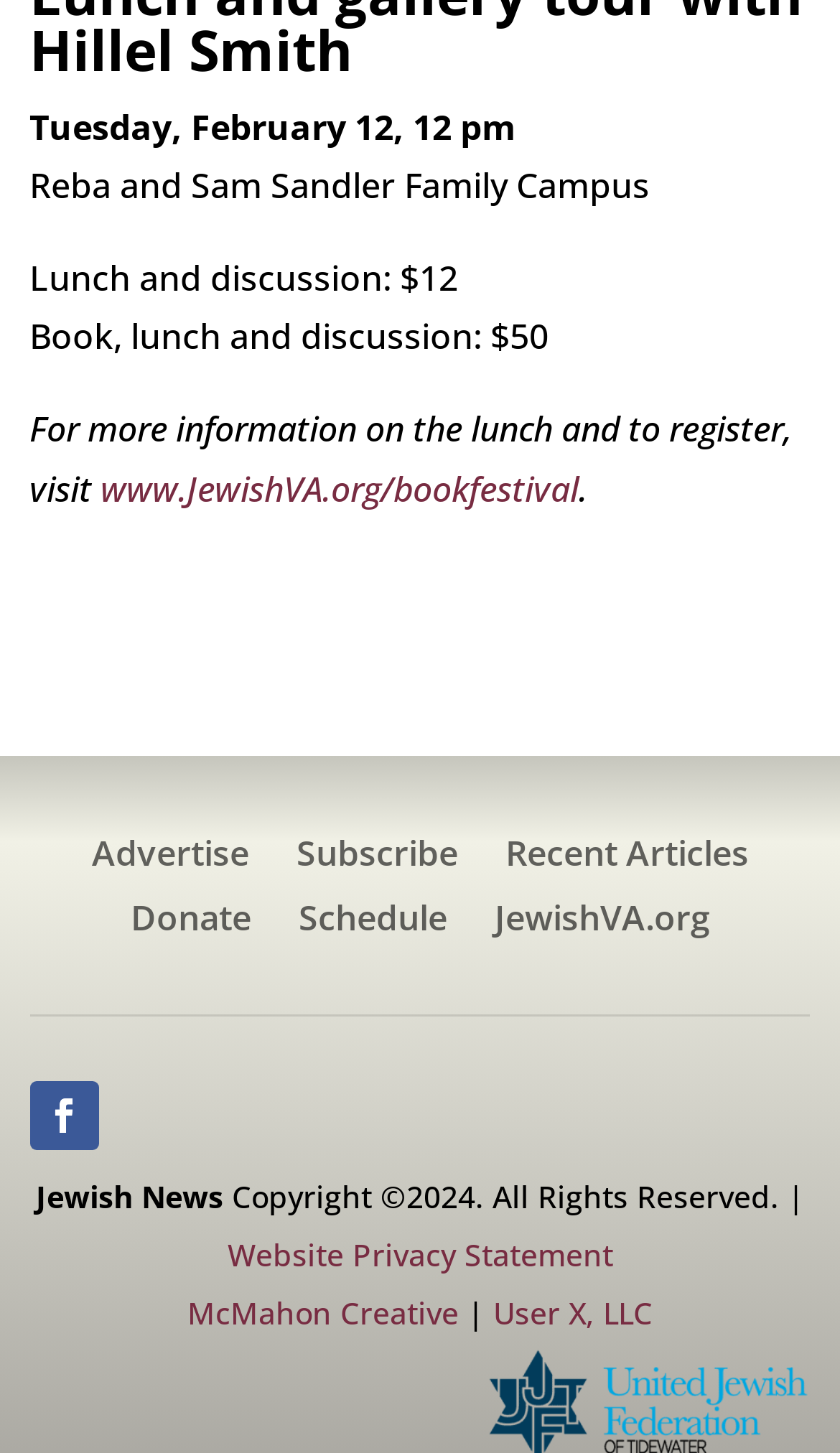What is the date and time of the event?
Look at the image and respond to the question as thoroughly as possible.

The date and time of the event can be found at the top of the webpage, where it is written in a static text element as 'Tuesday, February 12, 12 pm'.